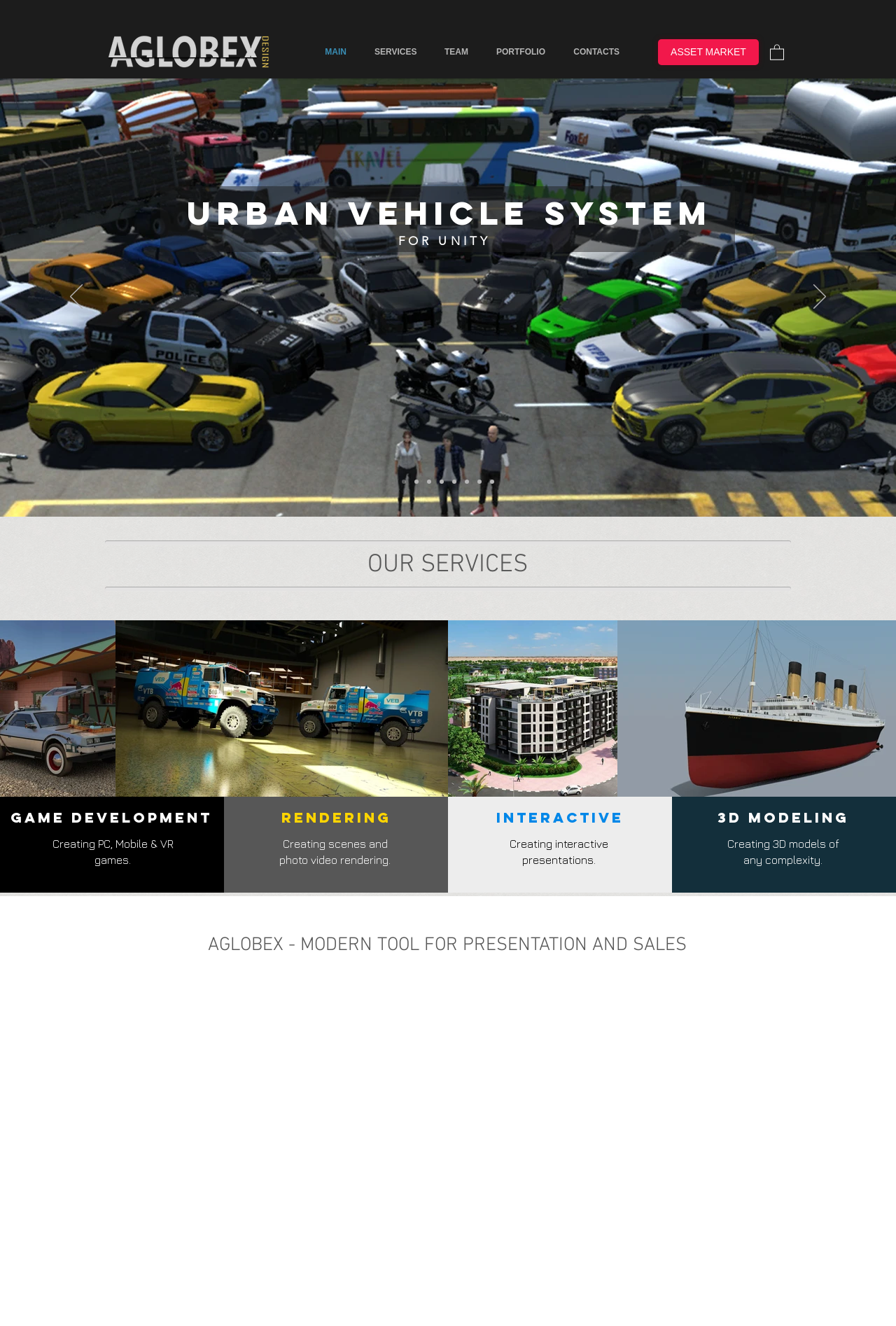Determine the coordinates of the bounding box that should be clicked to complete the instruction: "Click the 'SHOP NOW' button". The coordinates should be represented by four float numbers between 0 and 1: [left, top, right, bottom].

[0.437, 0.346, 0.563, 0.367]